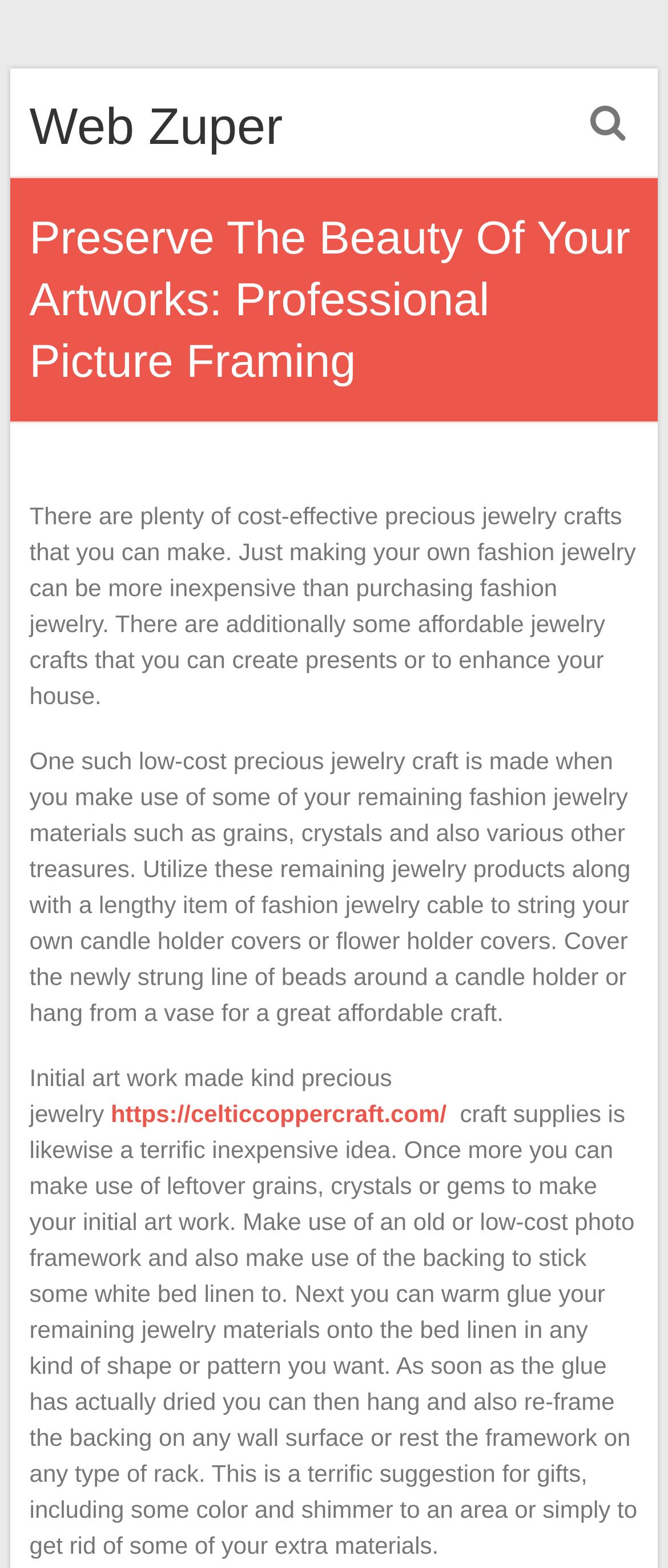Describe all the key features and sections of the webpage thoroughly.

The webpage is about professional picture framing, with a focus on preserving the beauty of artworks. At the top left, there is a "Skip to content" link. Next to it, on the same horizontal level, is the website's title "Web Zuper" in a heading element, which is also a clickable link. 

Below the title, there is a larger heading that reads "Preserve The Beauty Of Your Artworks: Professional Picture Framing". Underneath this heading, there are four blocks of text. The first block discusses making cost-effective jewelry crafts, while the second block provides a specific idea for a low-cost jewelry craft using leftover materials. 

The third block of text is a brief phrase "Initial art work made kind precious jewelry" and is positioned above a link to an external website. The fourth and final block of text explains another inexpensive idea for creating initial artwork using leftover jewelry materials and an old photo frame. 

Throughout the webpage, the text blocks are positioned in a vertical column, with the website title and "Skip to content" link at the top, and the four blocks of text below. There are no images on the page.